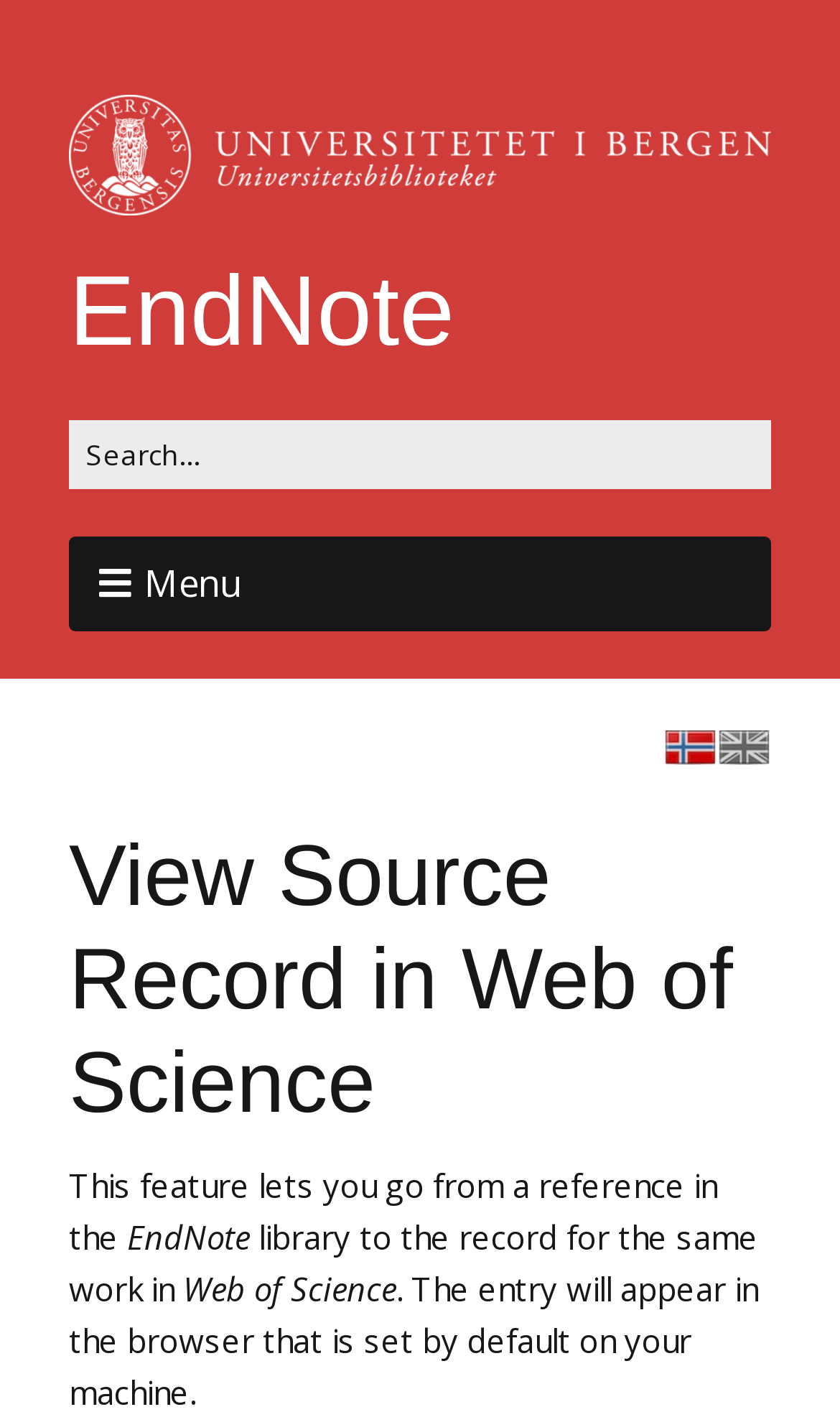What is the icon represented by ''?
Refer to the screenshot and answer in one word or phrase.

Menu